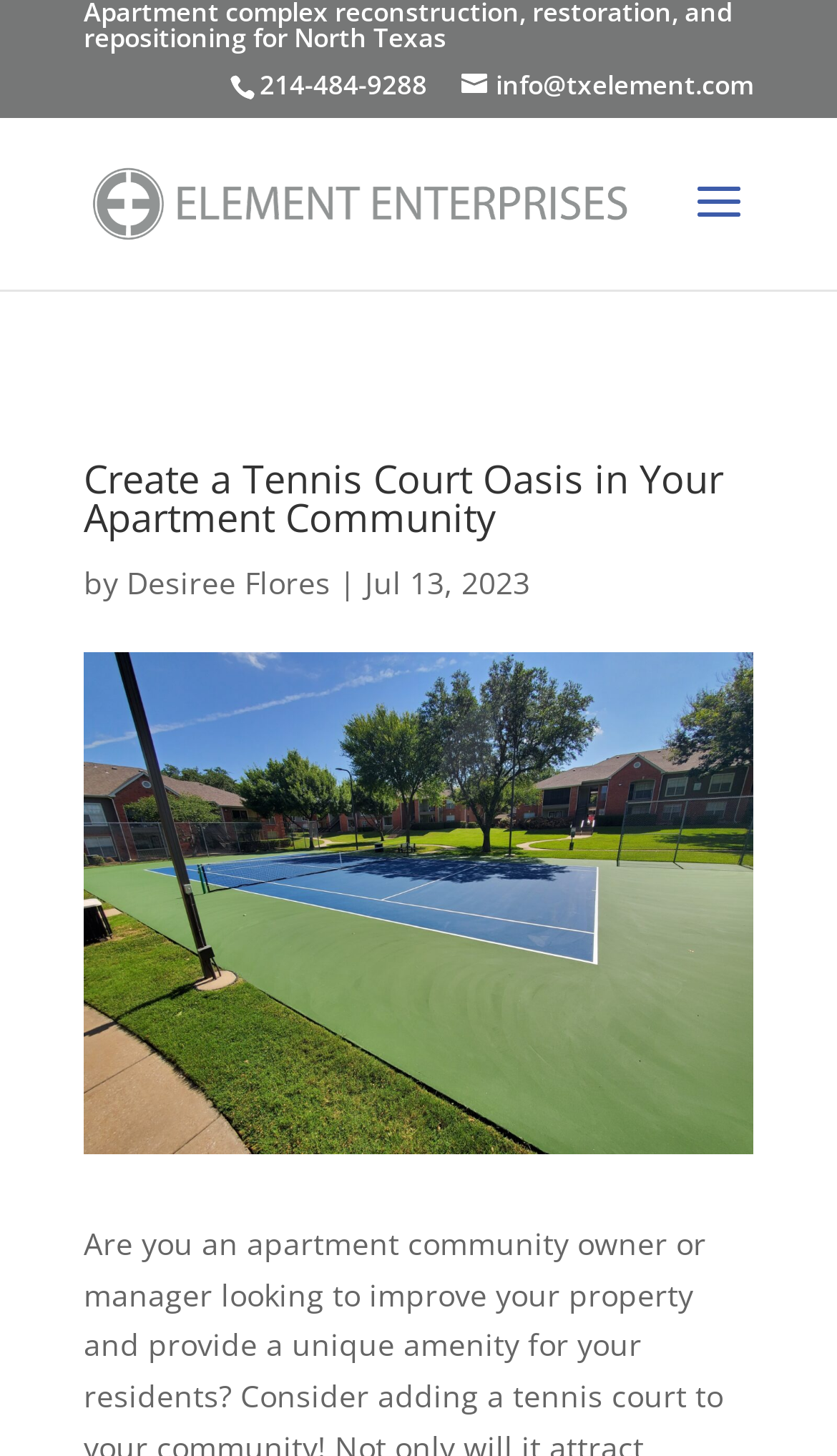Who is the author of the article?
Look at the image and construct a detailed response to the question.

I found the author's name by looking at the link element with the bounding box coordinates [0.151, 0.386, 0.395, 0.414] which contains the author's name 'Desiree Flores'.